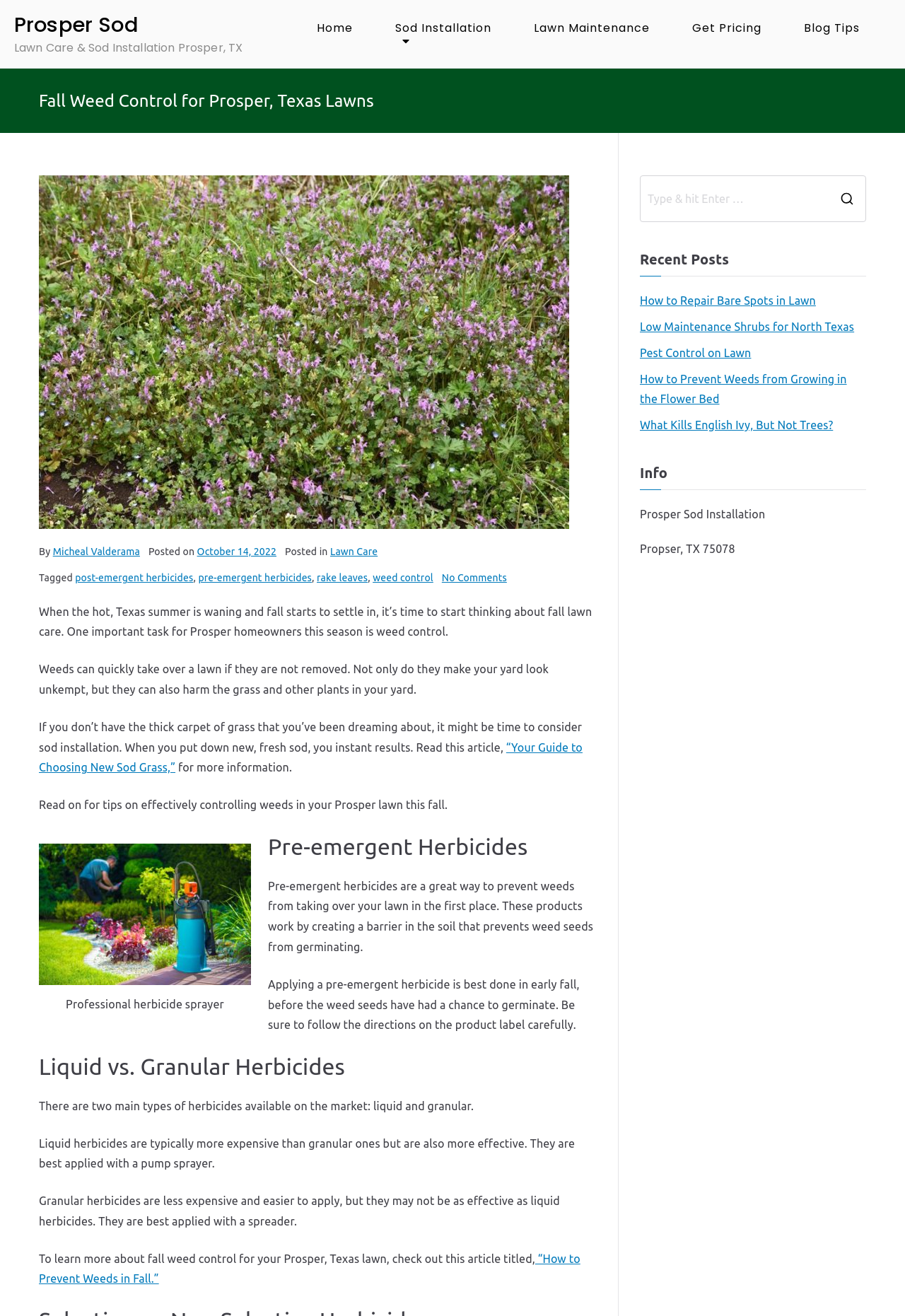Describe every aspect of the webpage comprehensively.

This webpage is about fall lawn care, specifically focusing on weed control for Prosper, Texas lawns. At the top, there is a navigation menu with links to "Home", "Sod Installation", "Lawn Maintenance", "Get Pricing", "Blog Tips", and a search bar. Below the navigation menu, there is a heading "Fall Weed Control for Prosper, Texas Lawns" followed by an image of henbit weed.

The article is written by Micheal Valderama and posted on October 14, 2022. It discusses the importance of weed control in fall lawn care, as weeds can quickly take over a lawn and harm the grass and other plants. The article suggests considering sod installation as a solution to achieve a thick carpet of grass.

The main content of the article is divided into sections, including "Pre-emergent Herbicides", "Liquid vs. Granular Herbicides", and tips on effectively controlling weeds in Prosper lawns during the fall season. There are also links to related articles, such as "Your Guide to Choosing New Sod Grass" and "How to Prevent Weeds in Fall".

On the right side of the page, there is a section titled "Recent Posts" with links to other articles, including "How to Repair Bare Spots in Lawn", "Low Maintenance Shrubs for North Texas", and "Pest Control on Lawn". Below that, there is an "Info" section with the company's name, address, and contact information.